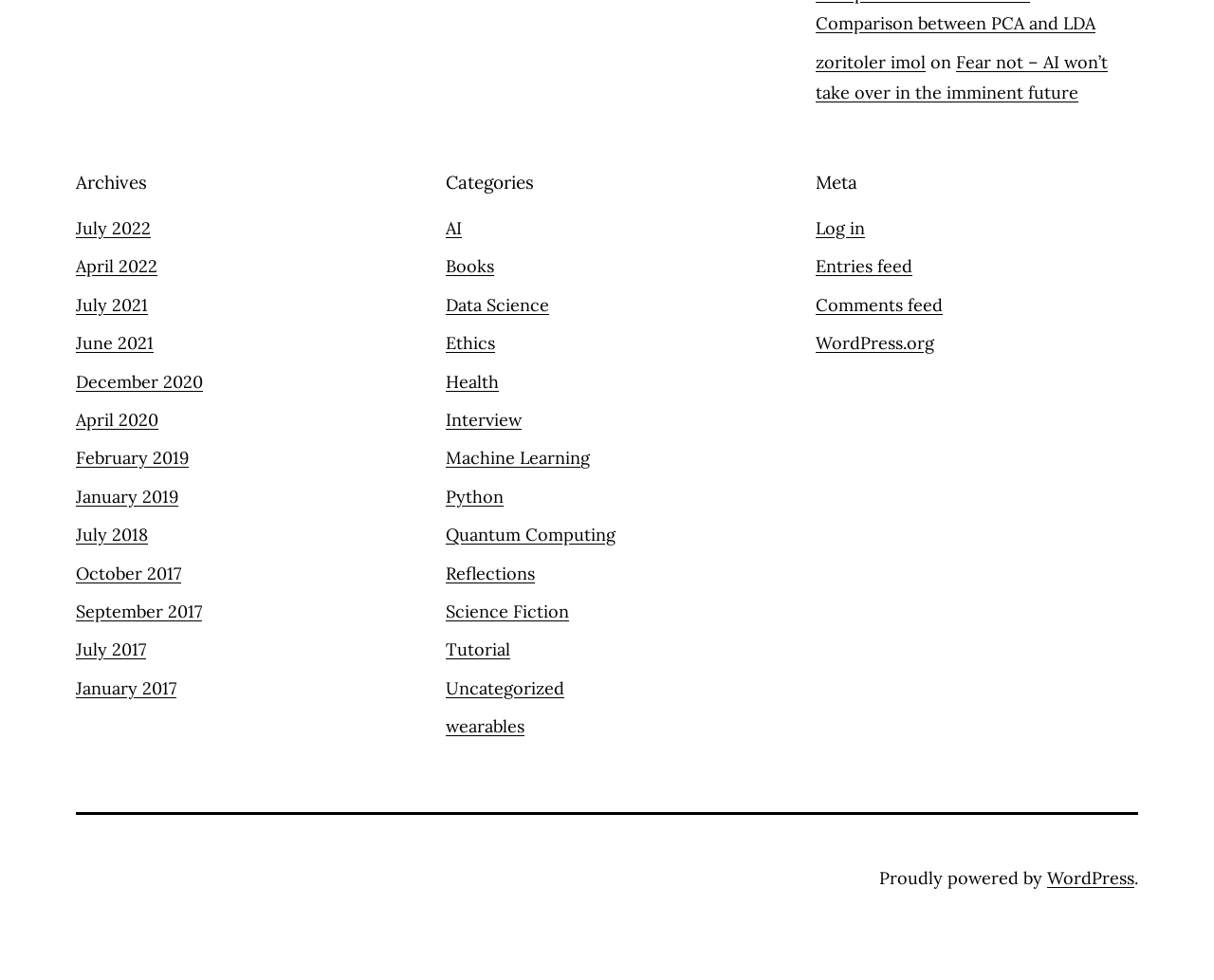Identify the bounding box coordinates for the UI element described as: "Comparison between PCA and LDA".

[0.672, 0.013, 0.902, 0.035]